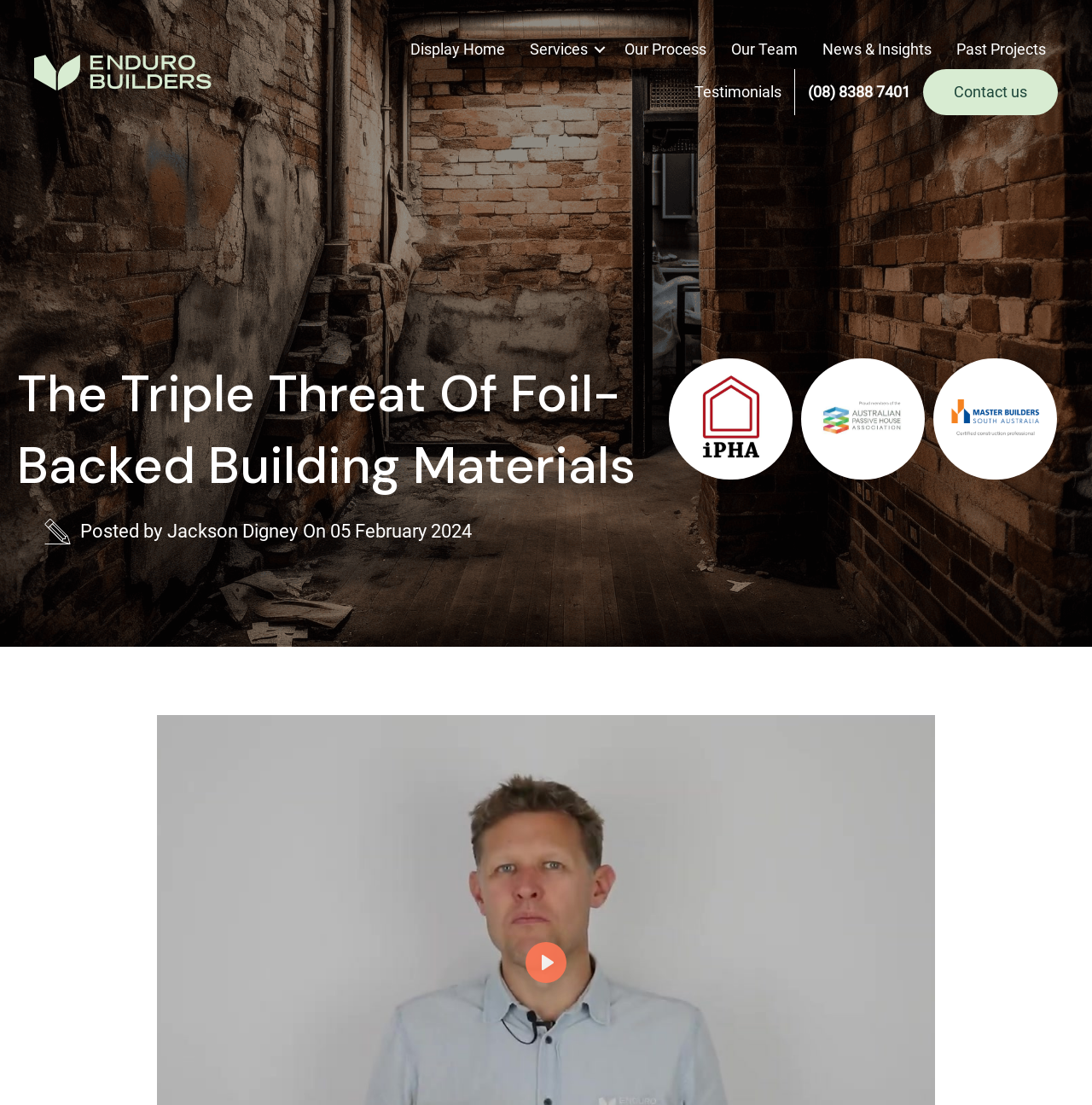Using the given element description, provide the bounding box coordinates (top-left x, top-left y, bottom-right x, bottom-right y) for the corresponding UI element in the screenshot: News & Insights

[0.742, 0.027, 0.864, 0.063]